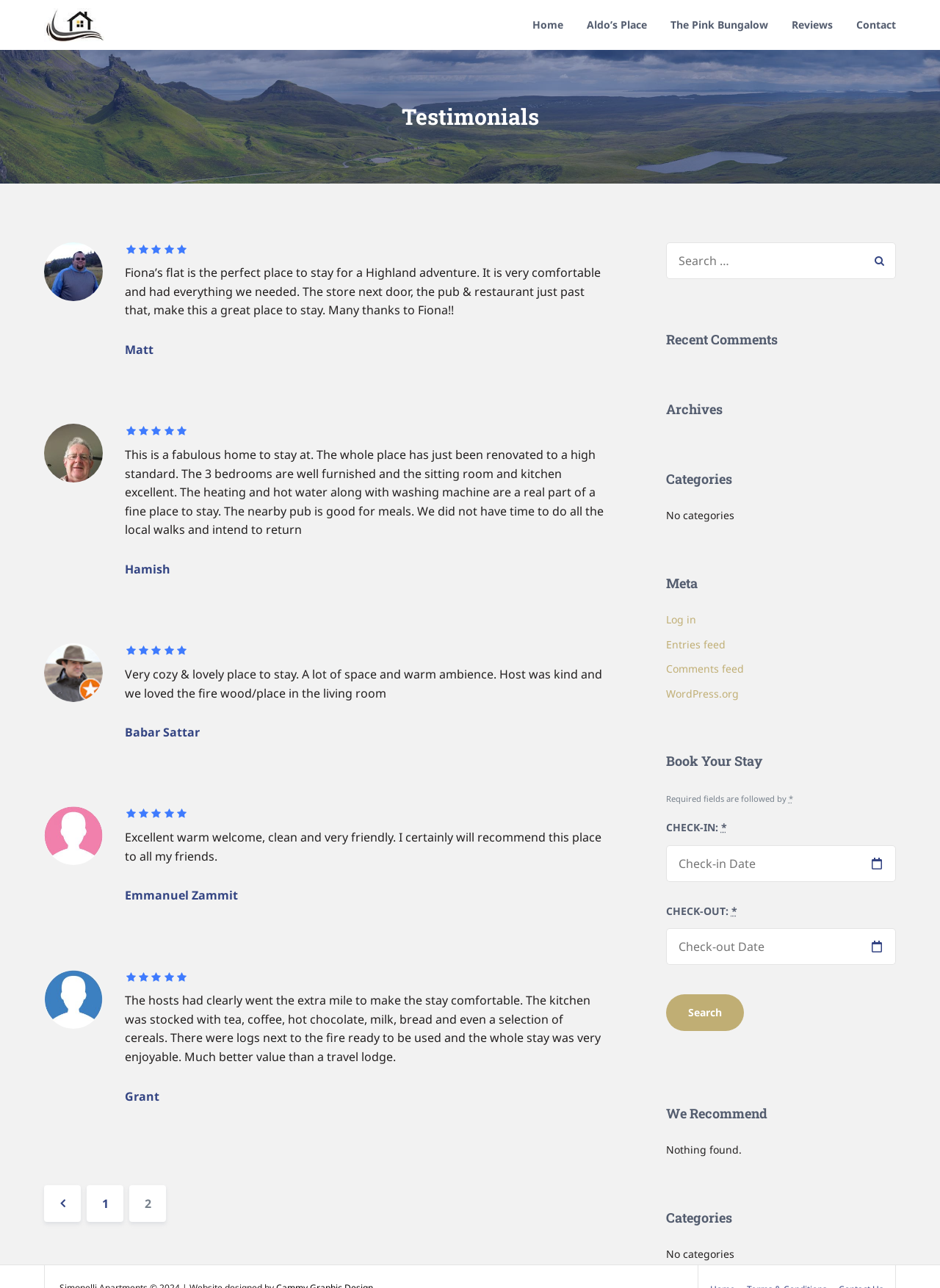Please provide the bounding box coordinate of the region that matches the element description: Home. Coordinates should be in the format (top-left x, top-left y, bottom-right x, bottom-right y) and all values should be between 0 and 1.

[0.566, 0.006, 0.612, 0.033]